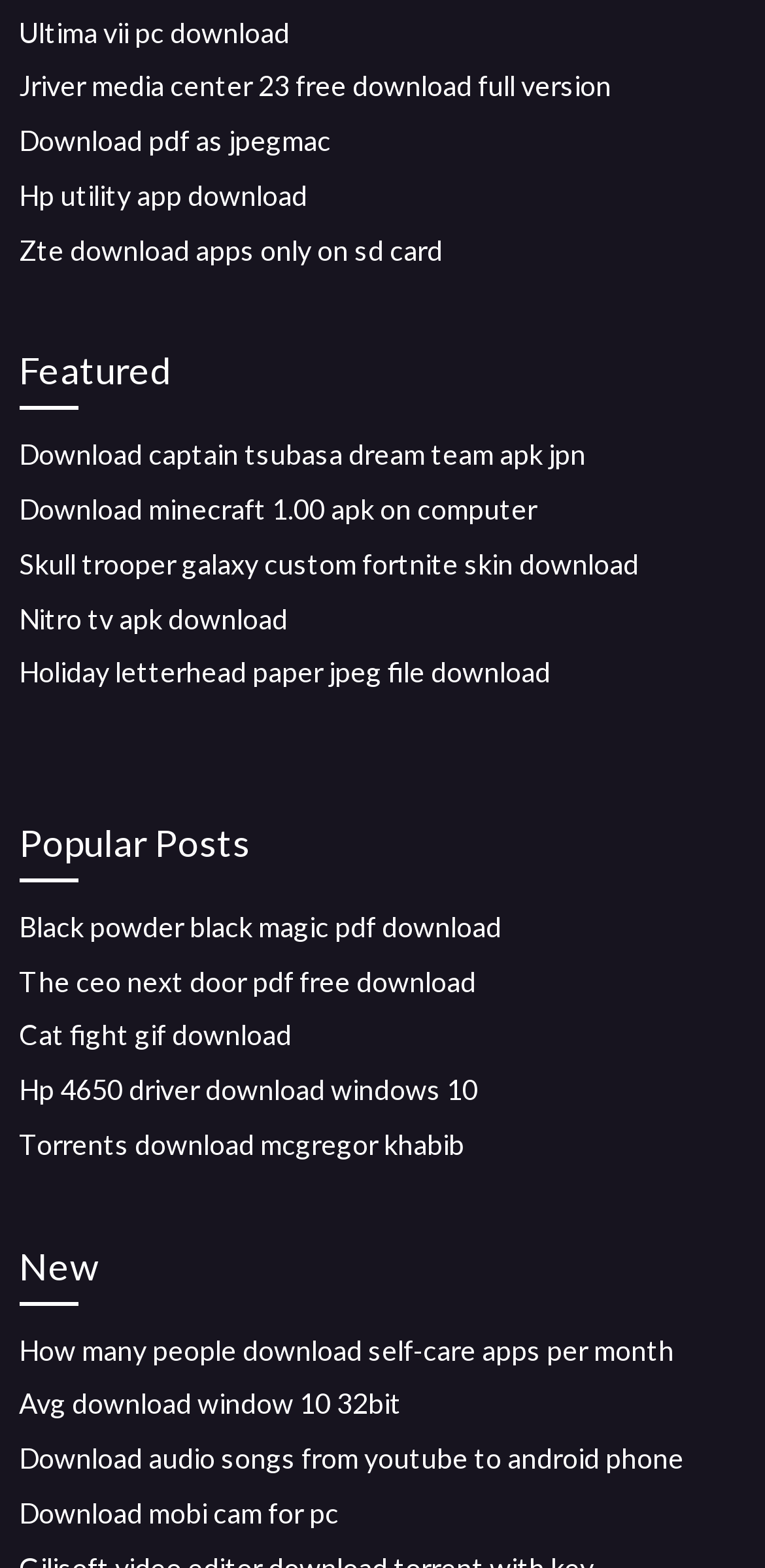Identify the bounding box coordinates for the UI element described by the following text: "Download mobi cam for pc". Provide the coordinates as four float numbers between 0 and 1, in the format [left, top, right, bottom].

[0.025, 0.954, 0.443, 0.975]